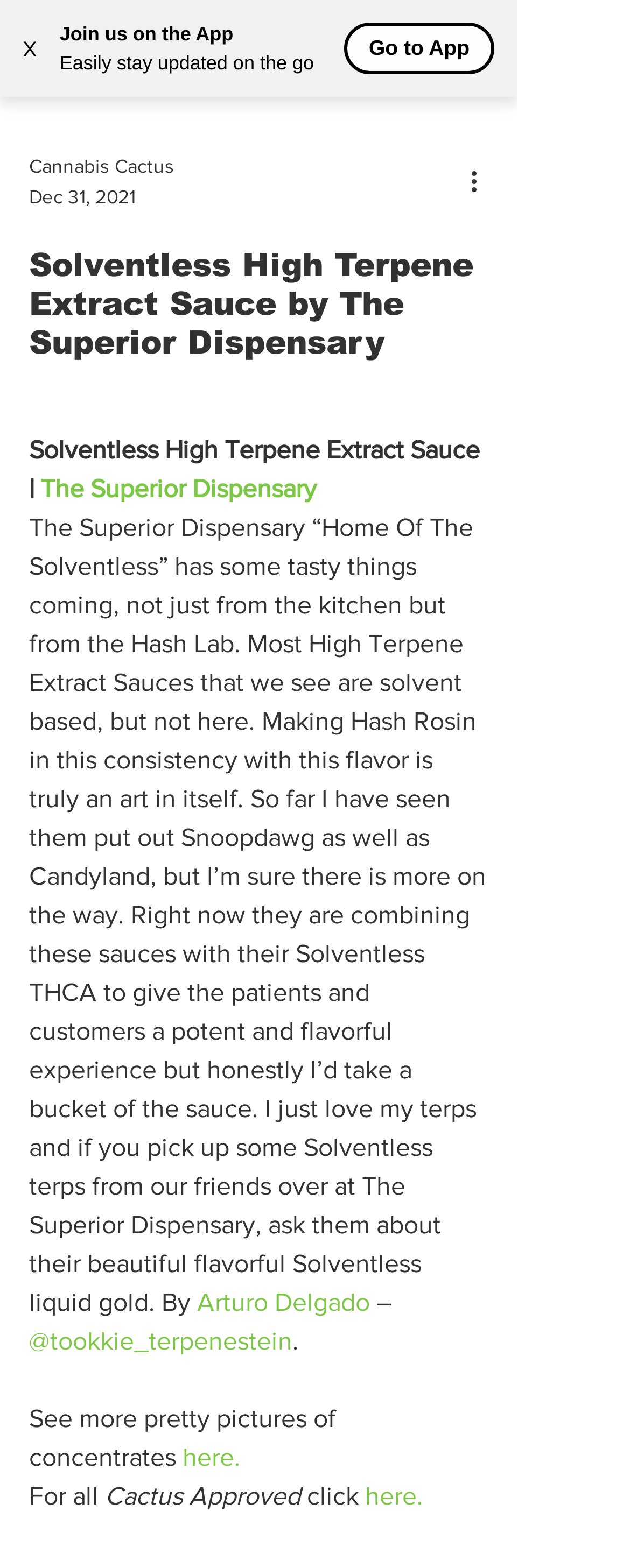What is the name of the author mentioned on the webpage?
Based on the visual details in the image, please answer the question thoroughly.

I found the answer by looking at the link 'Arturo Delgado' which is a part of the text on the webpage, indicating that Arturo Delgado is the name of the author mentioned.